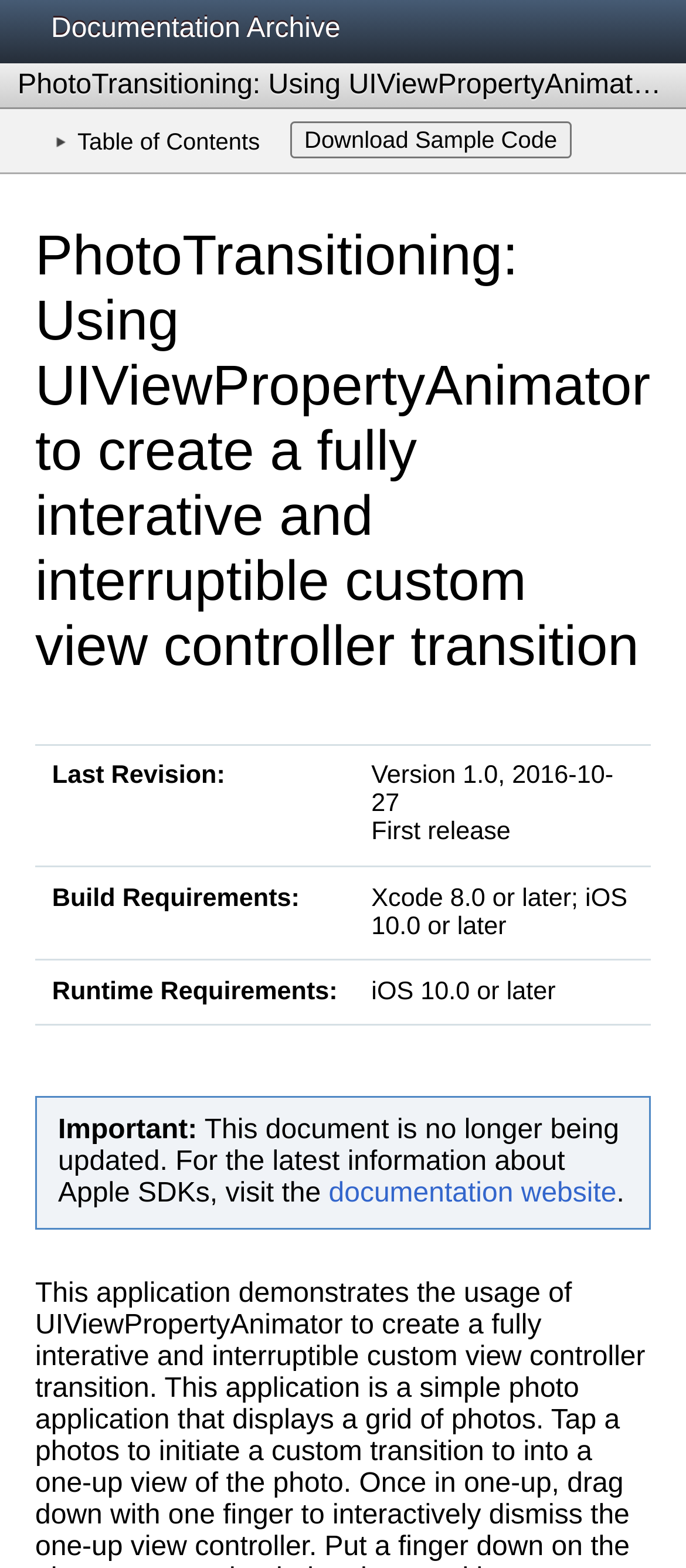Provide a short, one-word or phrase answer to the question below:
How many rows are in the table?

3